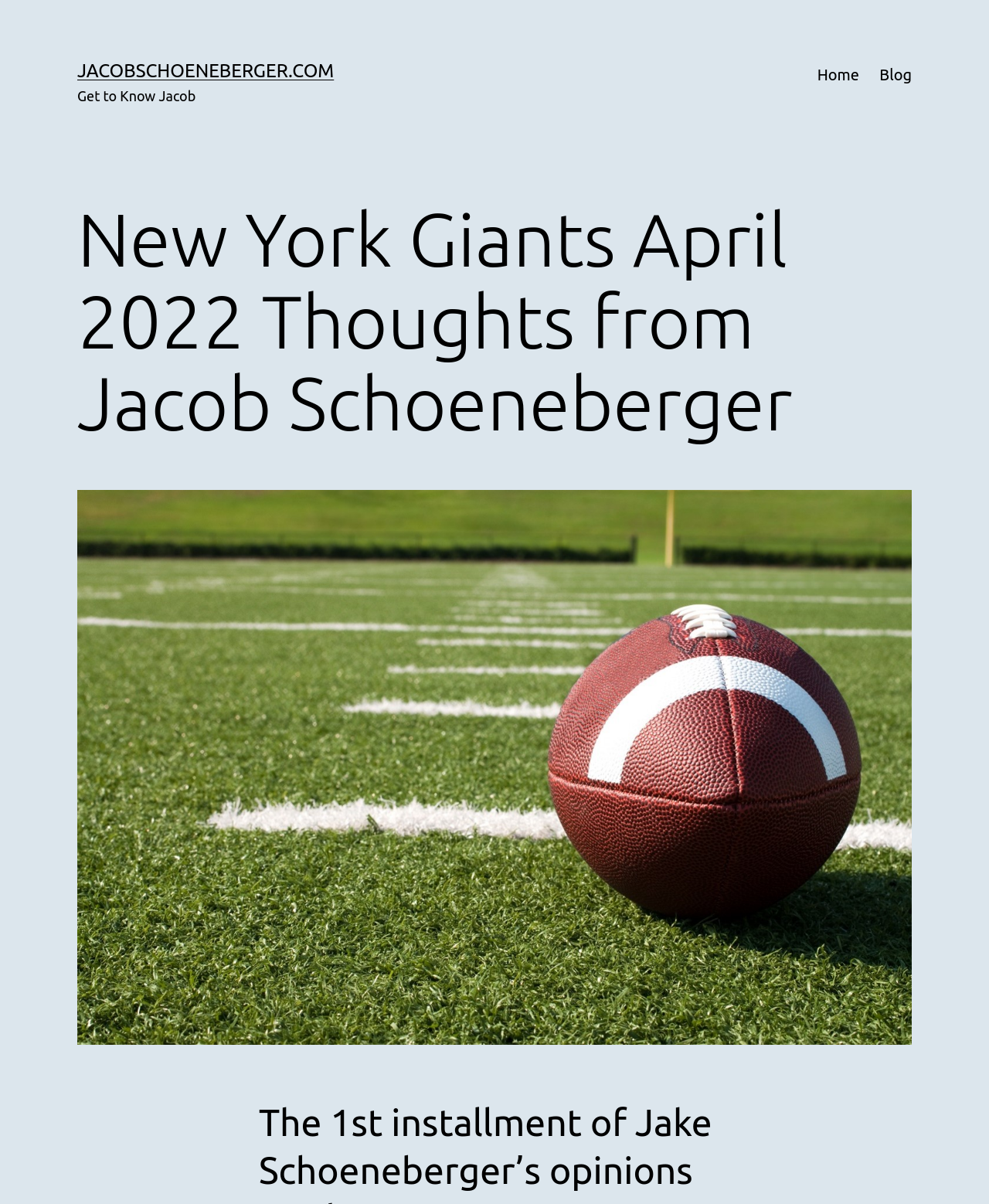What is the text above the image?
Look at the image and provide a short answer using one word or a phrase.

New York Giants April 2022 Thoughts from Jacob Schoeneberger